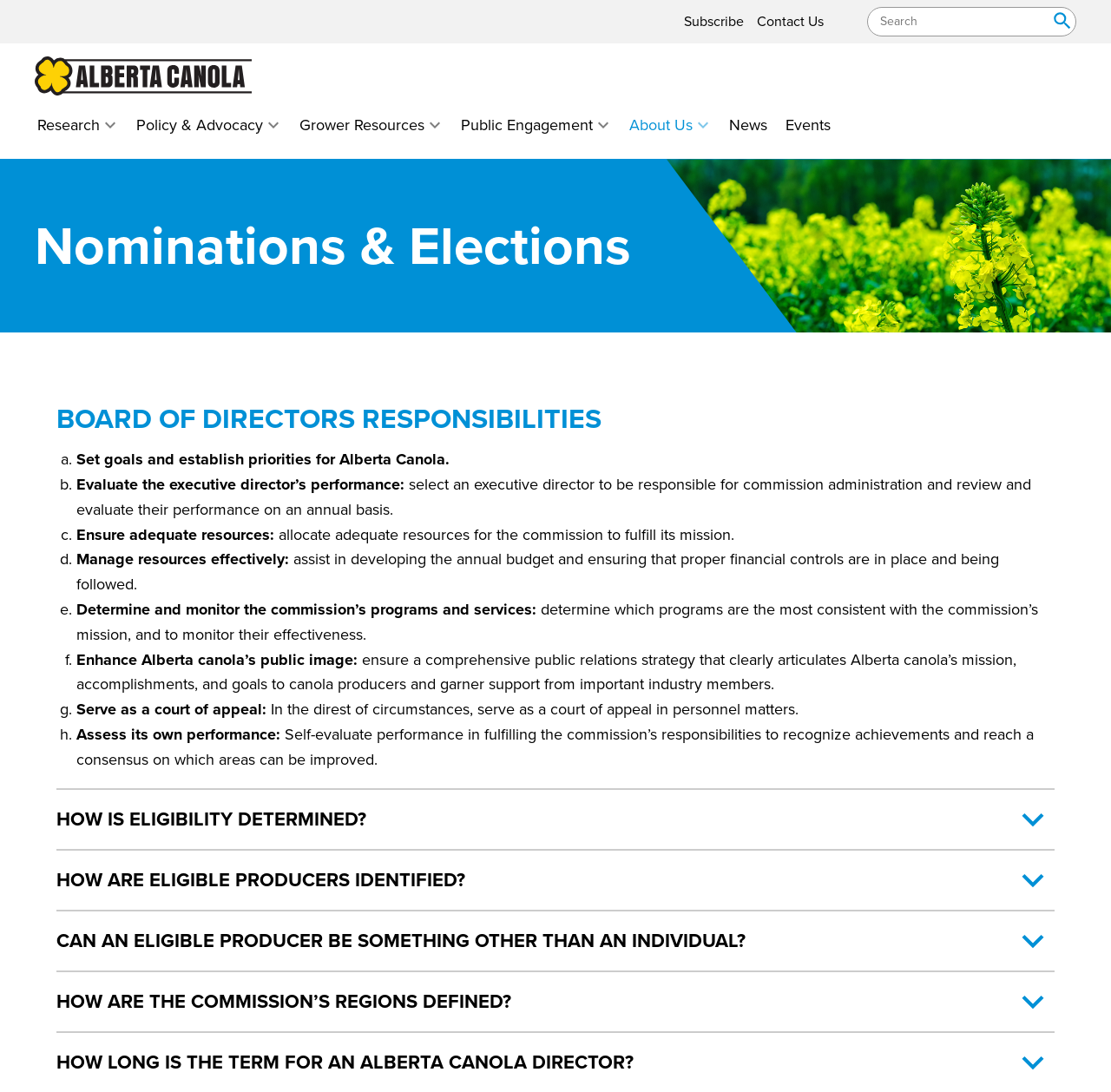What is the role of the Board of Directors?
Provide a detailed and extensive answer to the question.

The Board of Directors is responsible for setting goals and establishing priorities for Alberta Canola, as stated in the webpage content. This is one of the key responsibilities of the Board, which is to provide direction and guidance to the organization.